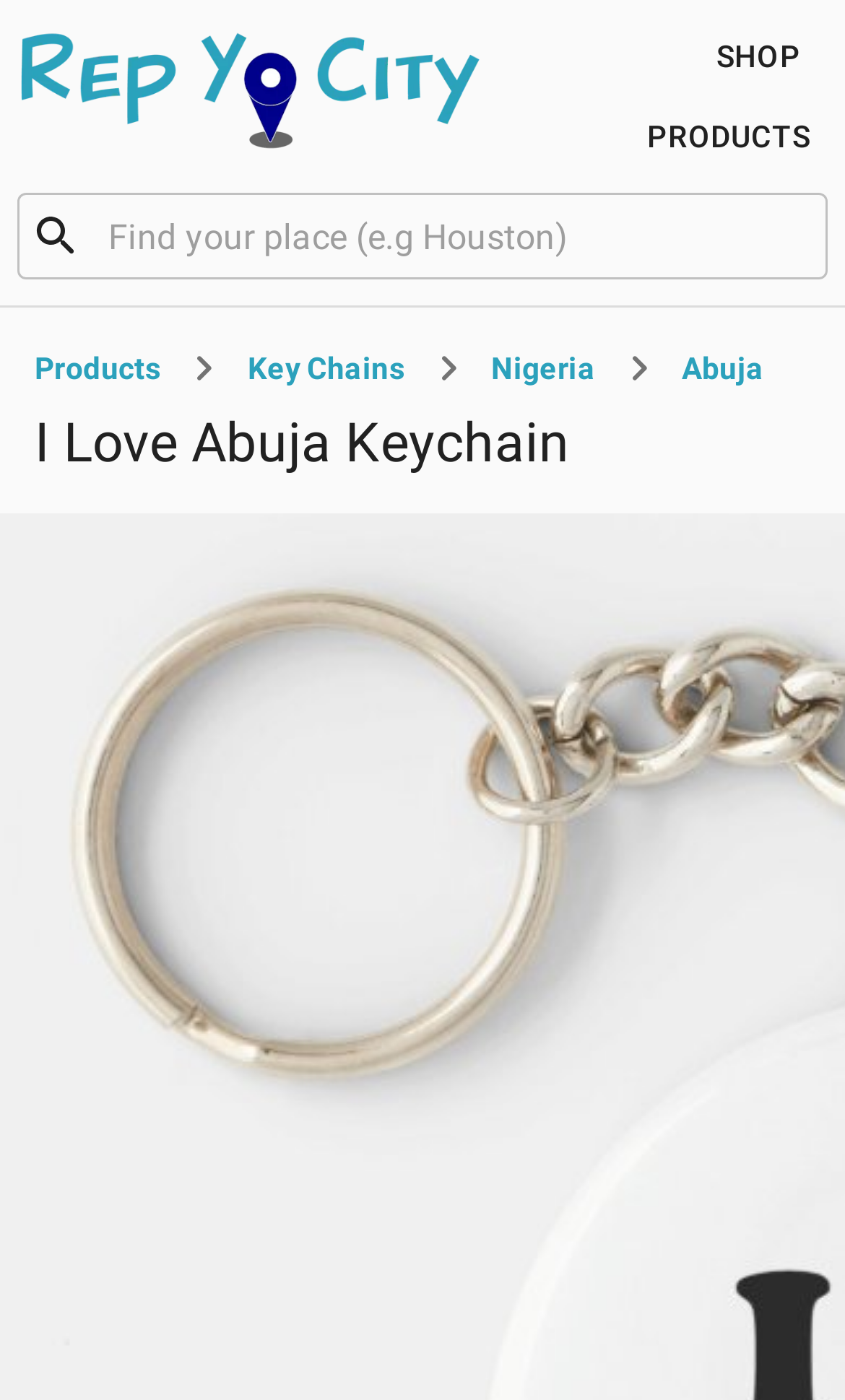Determine the main heading text of the webpage.

I Love Abuja Keychain